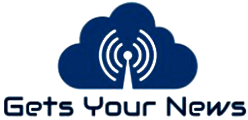Elaborate on the details you observe in the image.

The image features the logo of "Gets Your News," characterized by a stylized cloud with a broadcasting tower at its center. The broadcasting tower emits multiple curved lines, symbolizing waves, which suggest transmission and communication. Below the cloud, the text "Gets Your News" is presented in a modern font, indicating the service's focus on delivering timely and relevant news content. This logo embodies the essence of a news platform that prioritizes accessibility and real-time information dissemination to its audience.